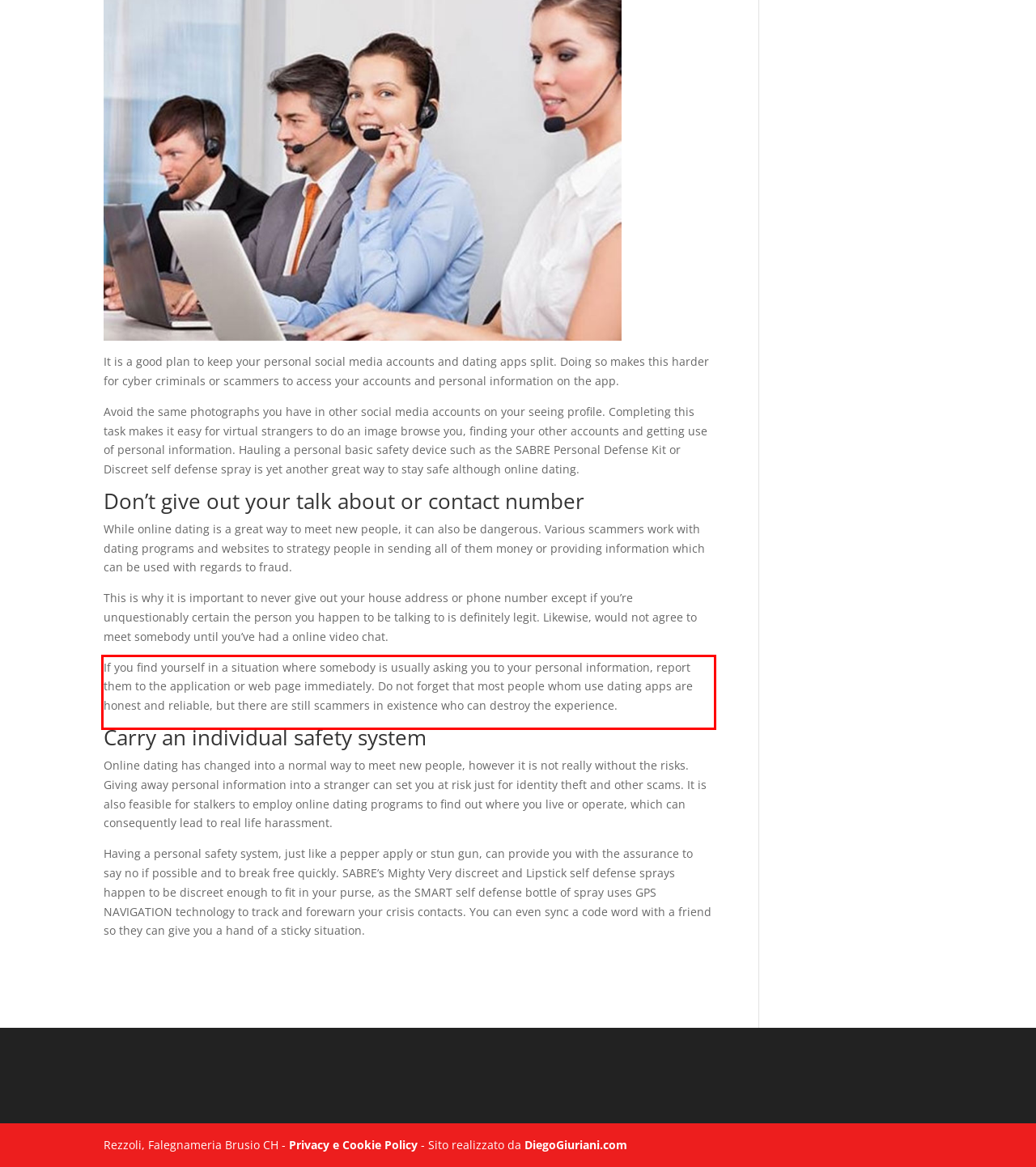Using the provided screenshot of a webpage, recognize the text inside the red rectangle bounding box by performing OCR.

If you find yourself in a situation where somebody is usually asking you to your personal information, report them to the application or web page immediately. Do not forget that most people whom use dating apps are honest and reliable, but there are still scammers in existence who can destroy the experience.